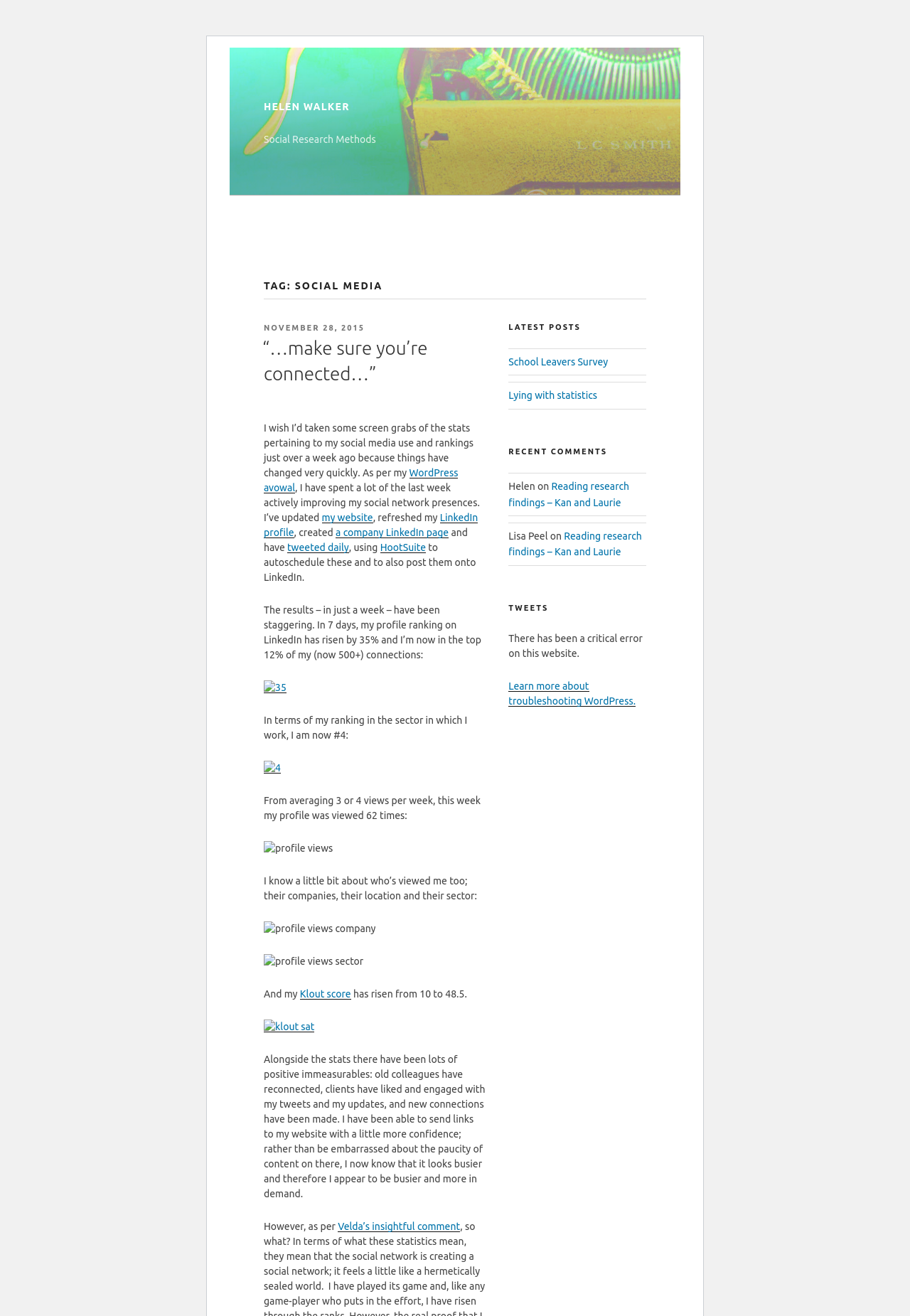Identify the primary heading of the webpage and provide its text.

TAG: SOCIAL MEDIA